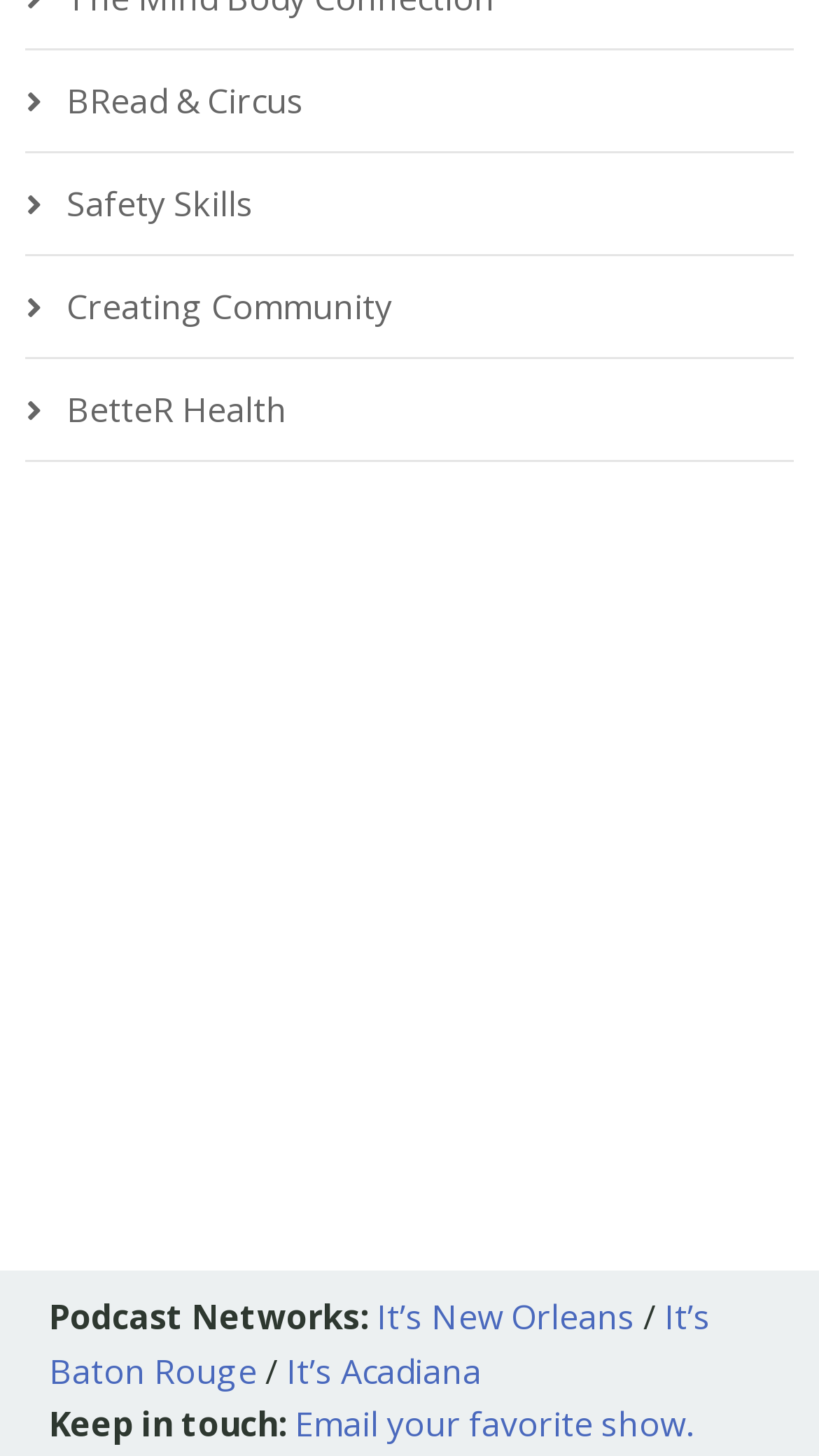Kindly determine the bounding box coordinates for the area that needs to be clicked to execute this instruction: "Explore Creating Community".

[0.081, 0.195, 0.479, 0.226]